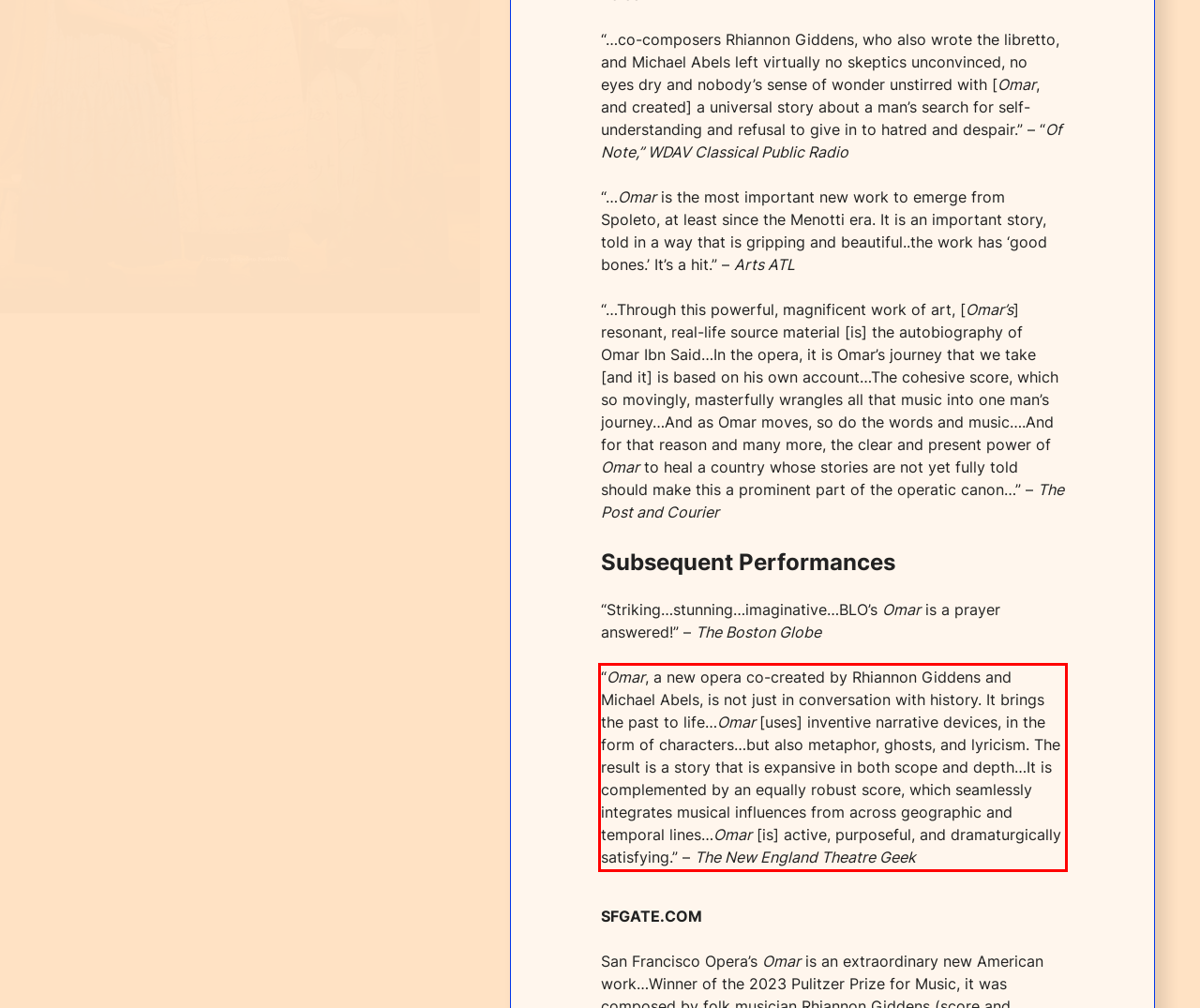You are given a screenshot with a red rectangle. Identify and extract the text within this red bounding box using OCR.

“Omar, a new opera co-created by Rhiannon Giddens and Michael Abels, is not just in conversation with history. It brings the past to life…Omar [uses] inventive narrative devices, in the form of characters…but also metaphor, ghosts, and lyricism. The result is a story that is expansive in both scope and depth…It is complemented by an equally robust score, which seamlessly integrates musical influences from across geographic and temporal lines…Omar [is] active, purposeful, and dramaturgically satisfying.” – The New England Theatre Geek